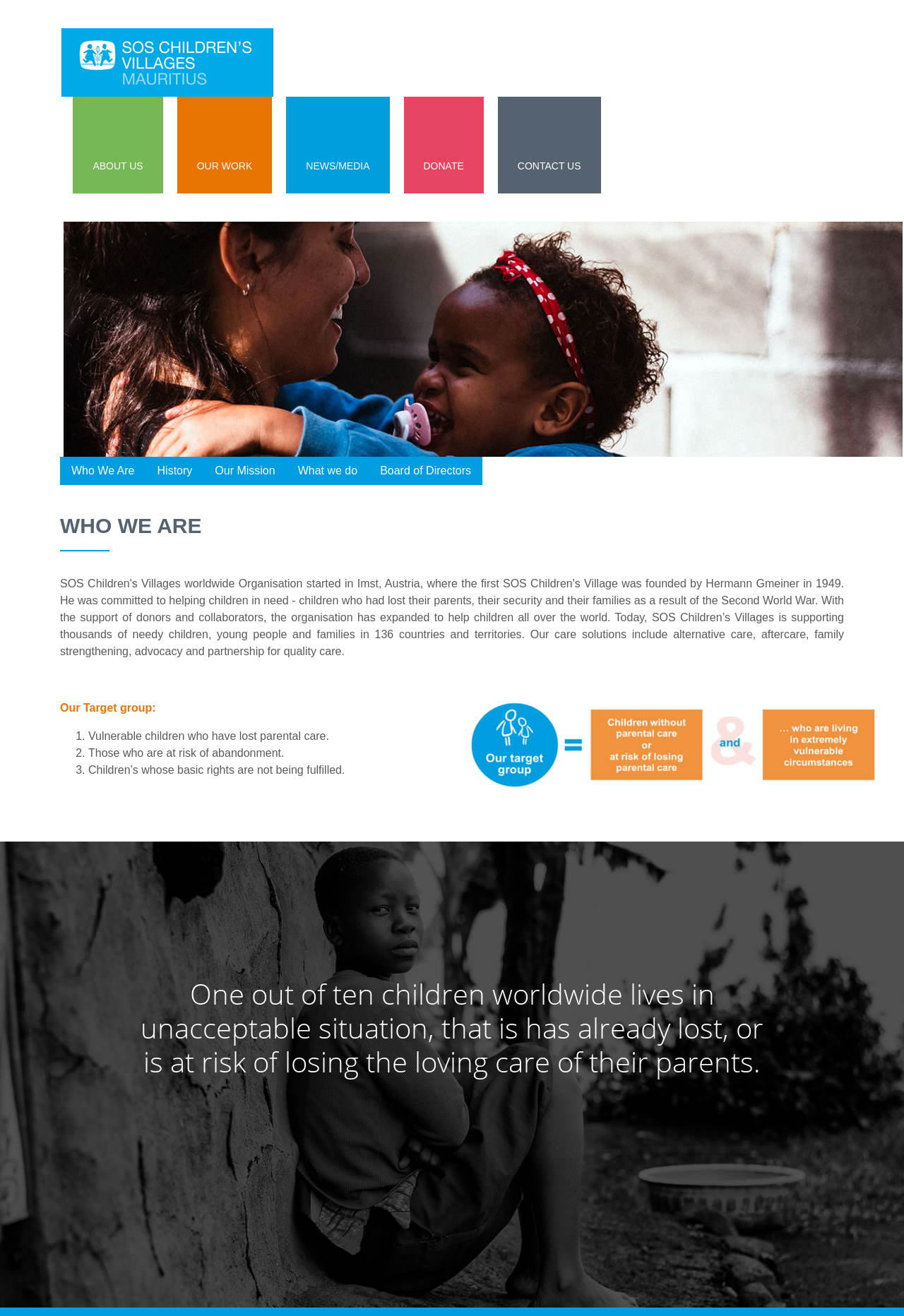What is the primary focus of the image at the top?
Provide a concise answer using a single word or phrase based on the image.

Logo